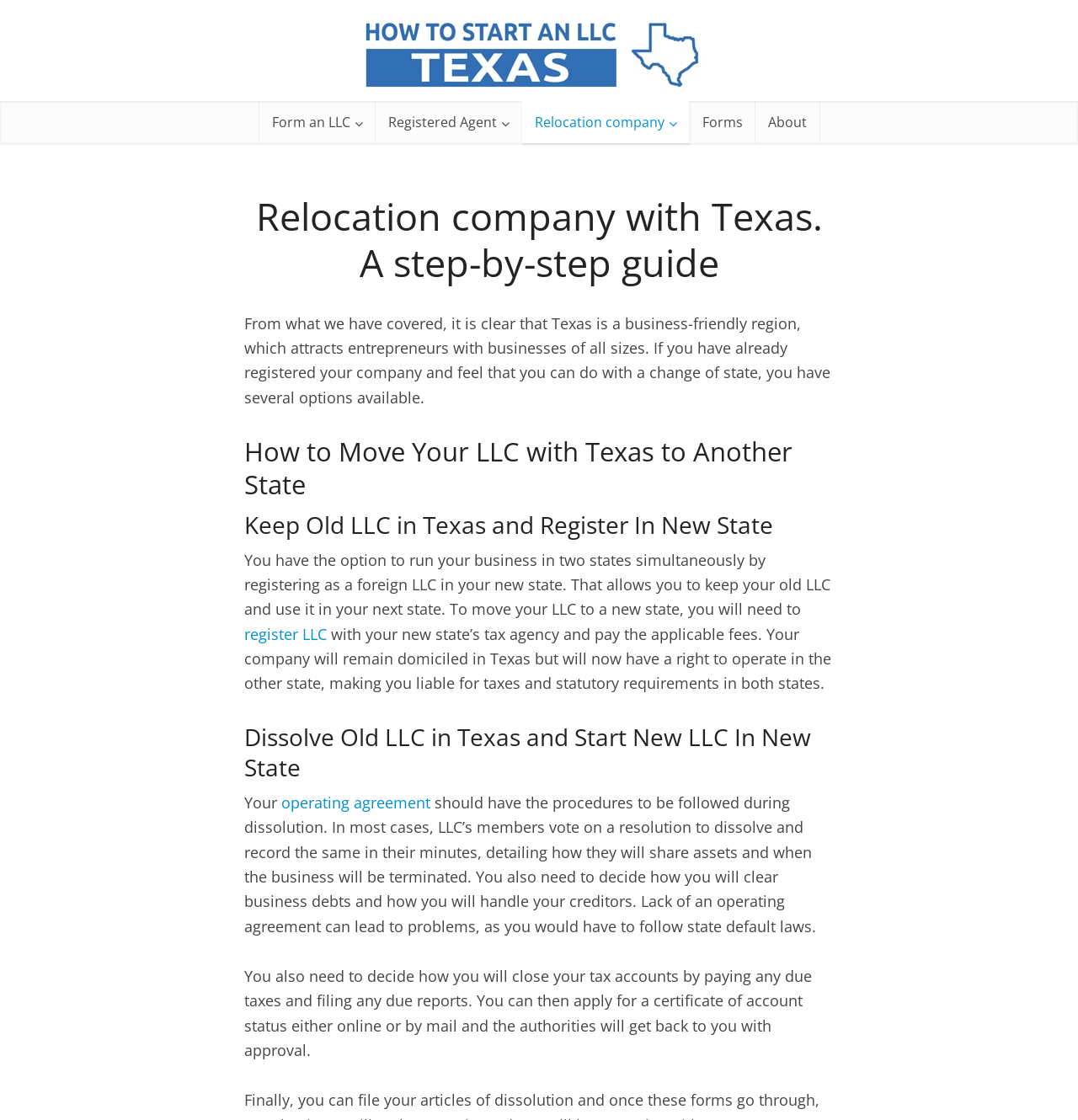Respond to the following question with a brief word or phrase:
How many options are available to change the state of a registered company?

Several